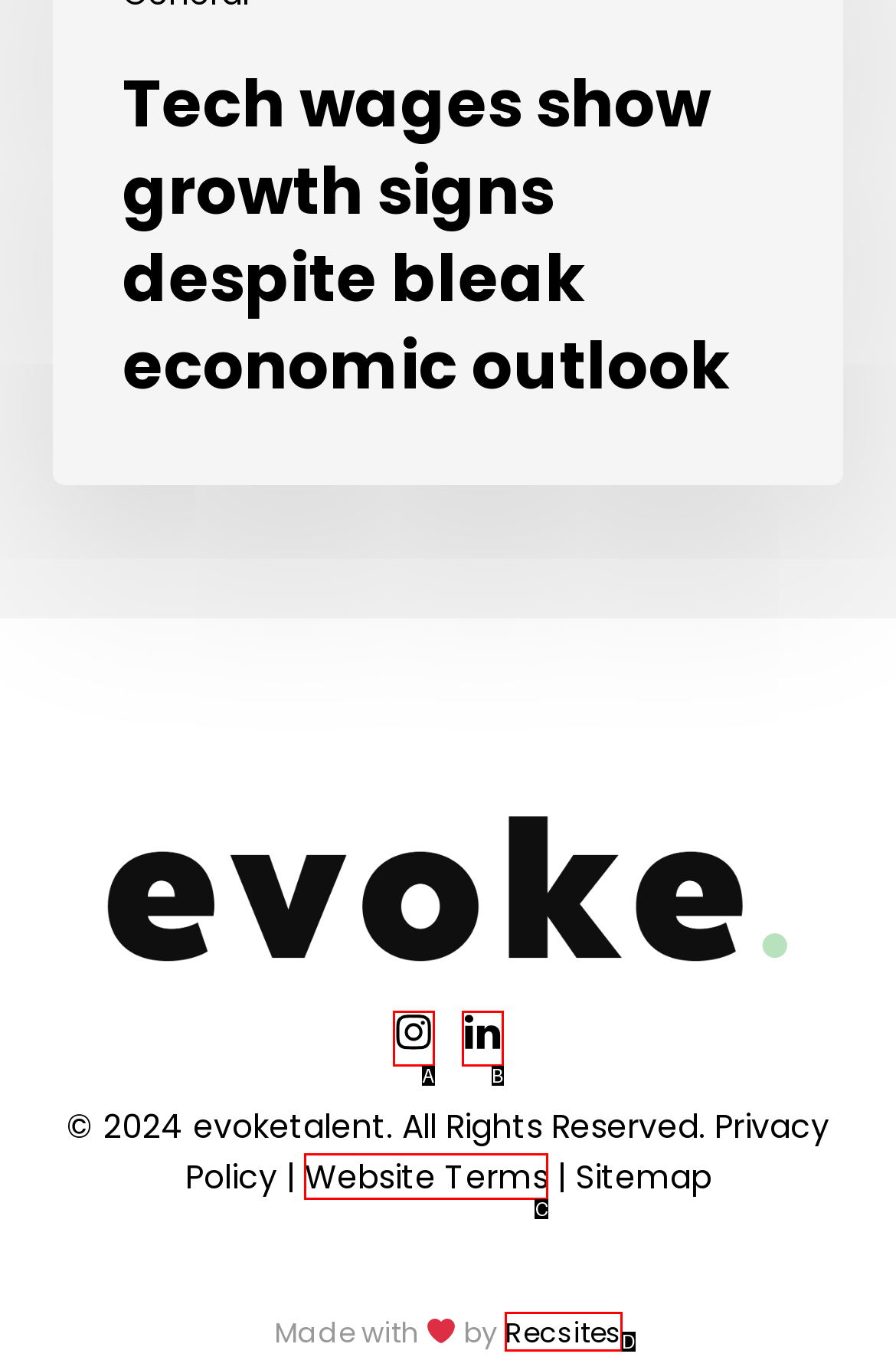Determine which option matches the element description: Website Terms
Answer using the letter of the correct option.

C